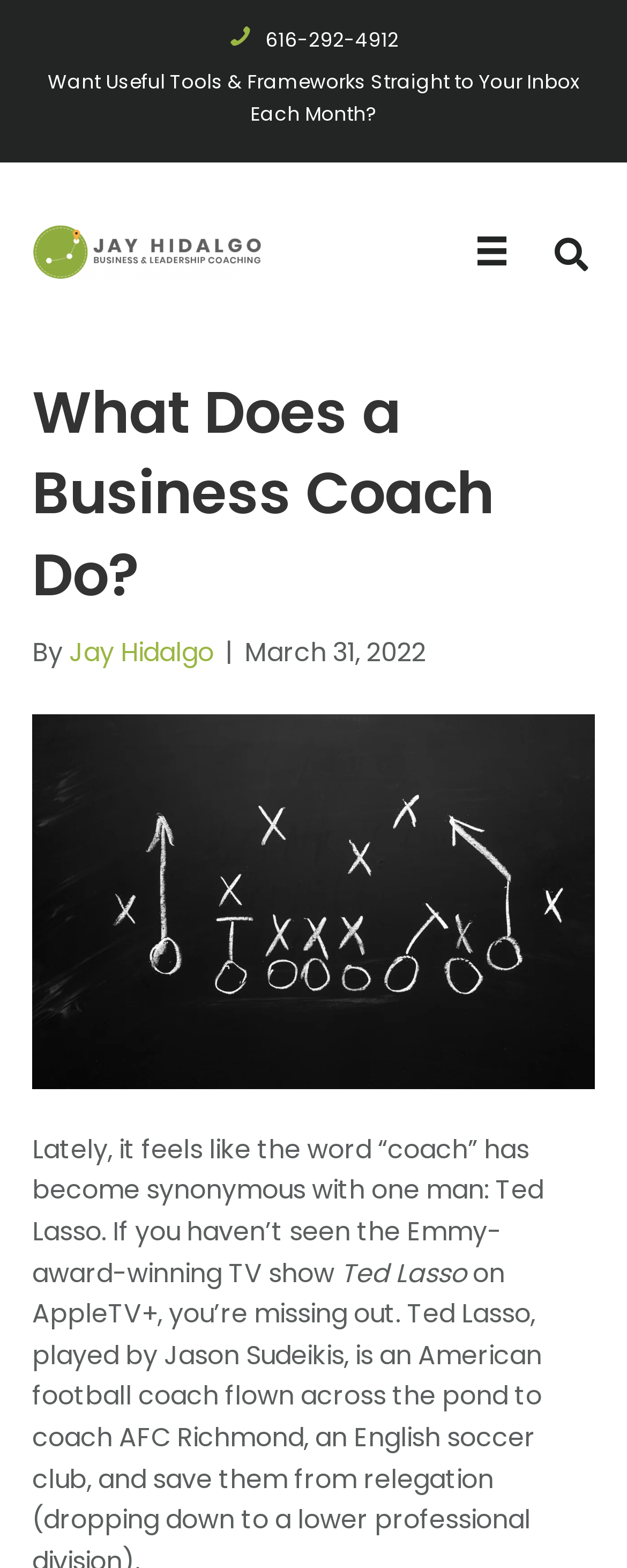What is the purpose of the button with the '' icon?
Using the information presented in the image, please offer a detailed response to the question.

I inferred the purpose of the button by looking at the icon '' which is commonly used to represent a search function.